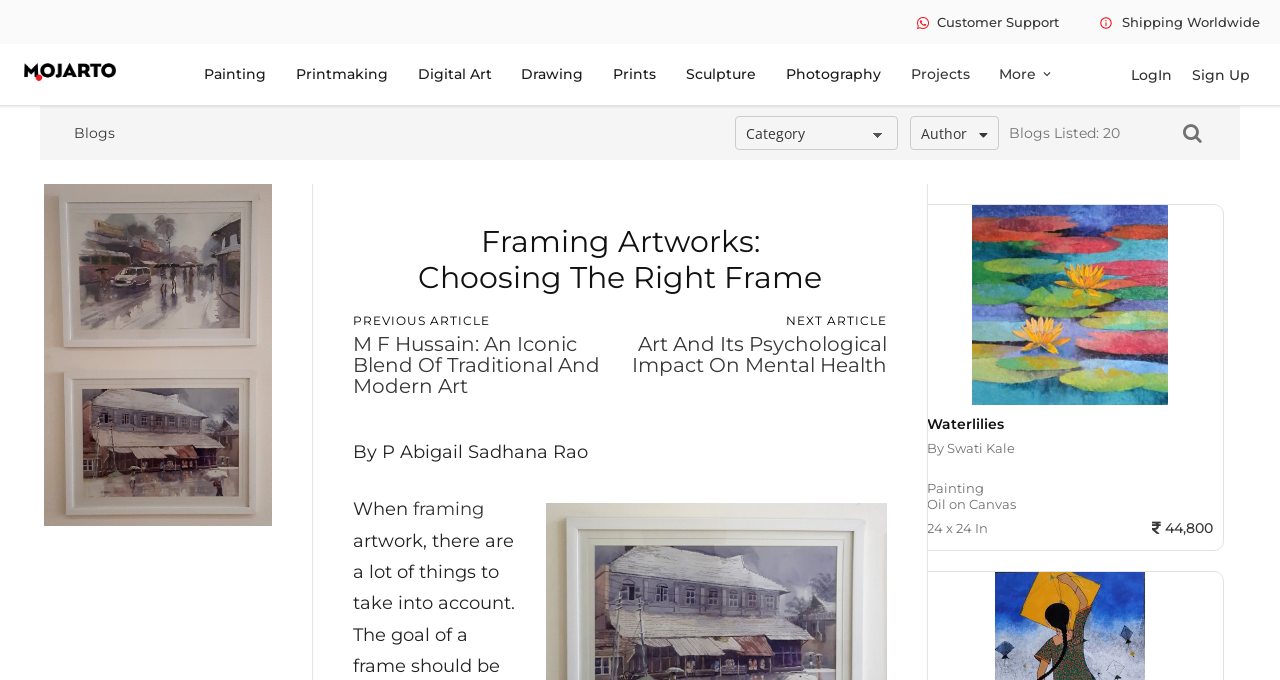Provide a single word or phrase to answer the given question: 
What is the price of the 'Waterlilies' artwork?

44,800